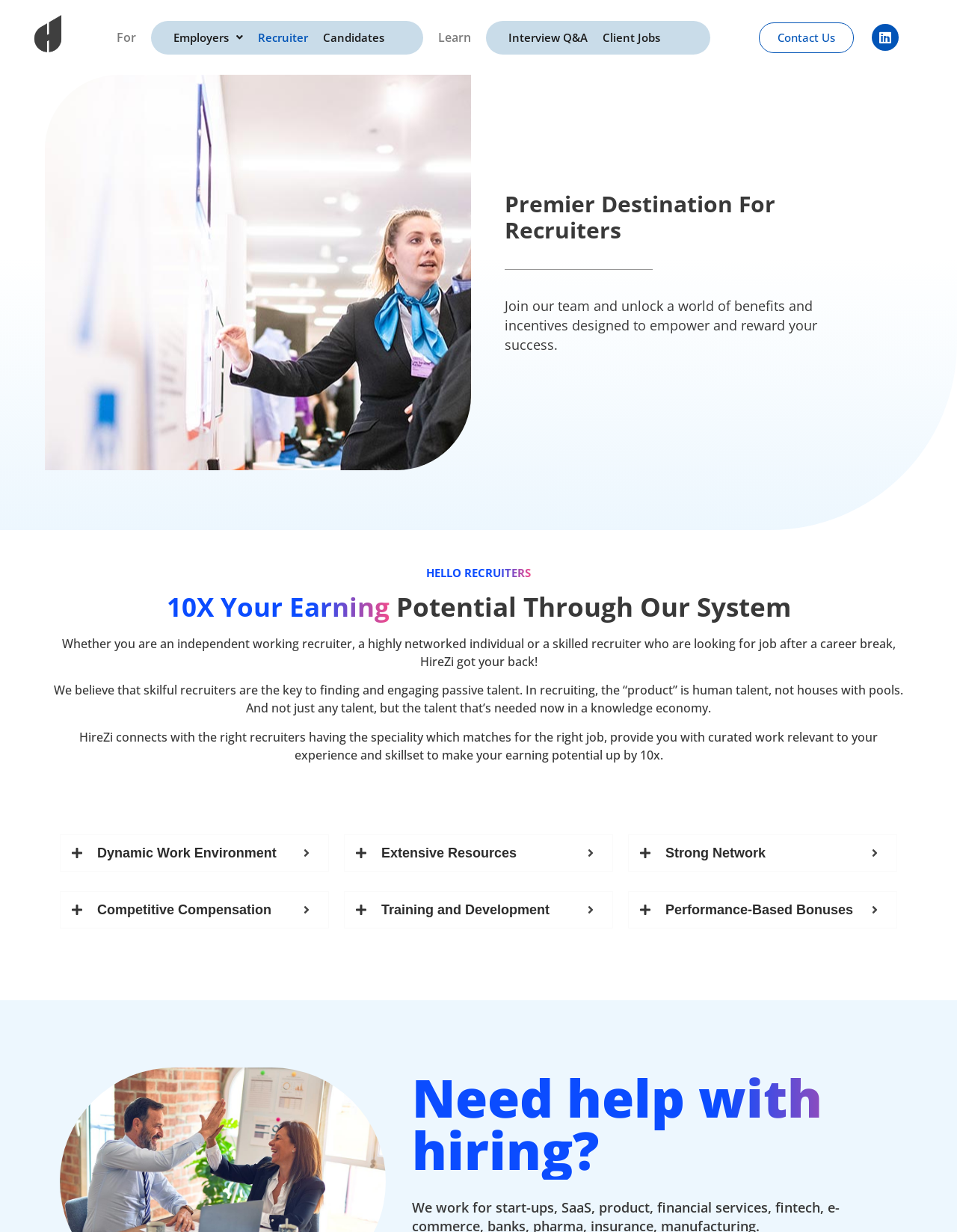What kind of environment does HireZi provide?
Based on the image, respond with a single word or phrase.

Dynamic work environment